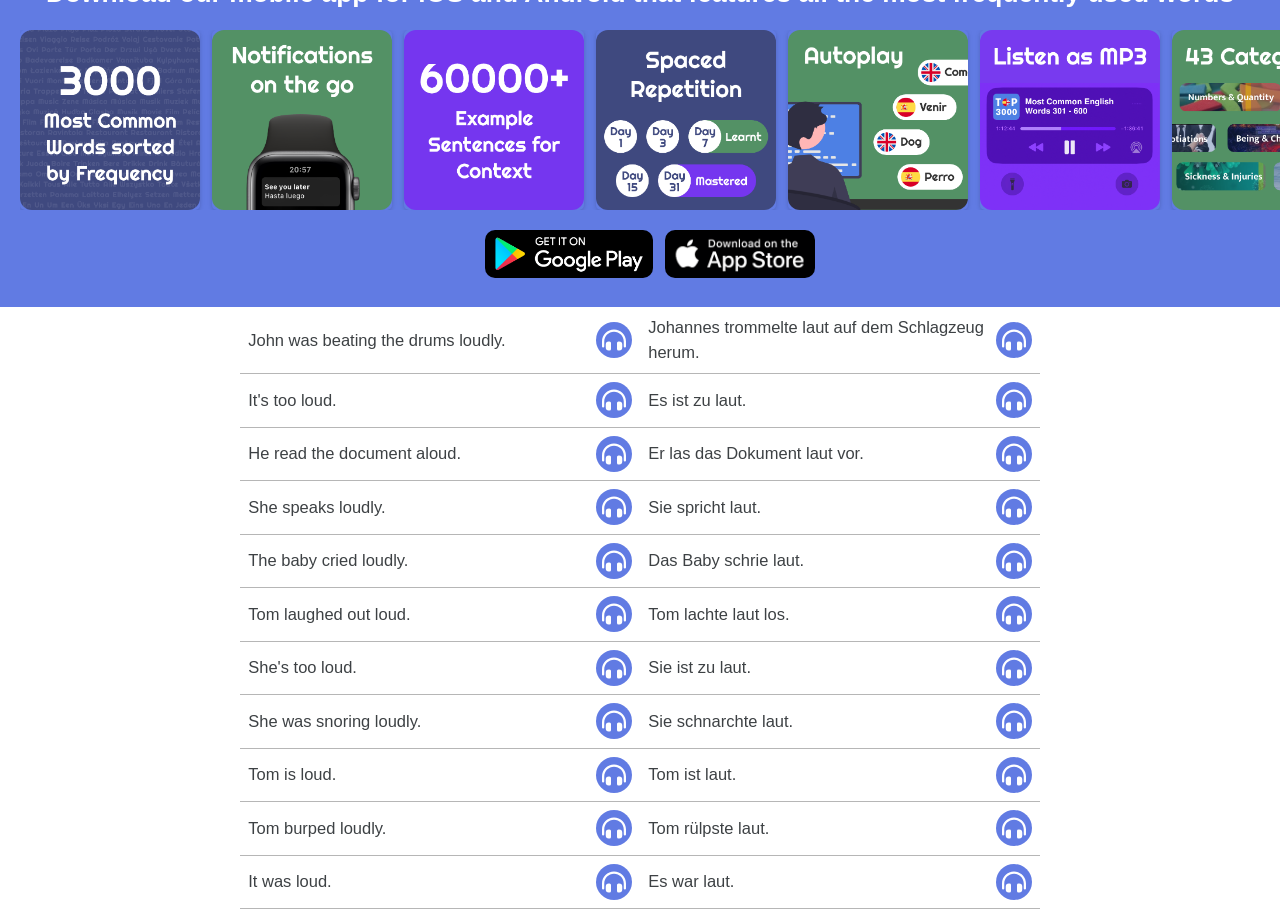Identify the coordinates of the bounding box for the element described below: "parent_node: The baby cried loudly.". Return the coordinates as four float numbers between 0 and 1: [left, top, right, bottom].

[0.465, 0.596, 0.494, 0.635]